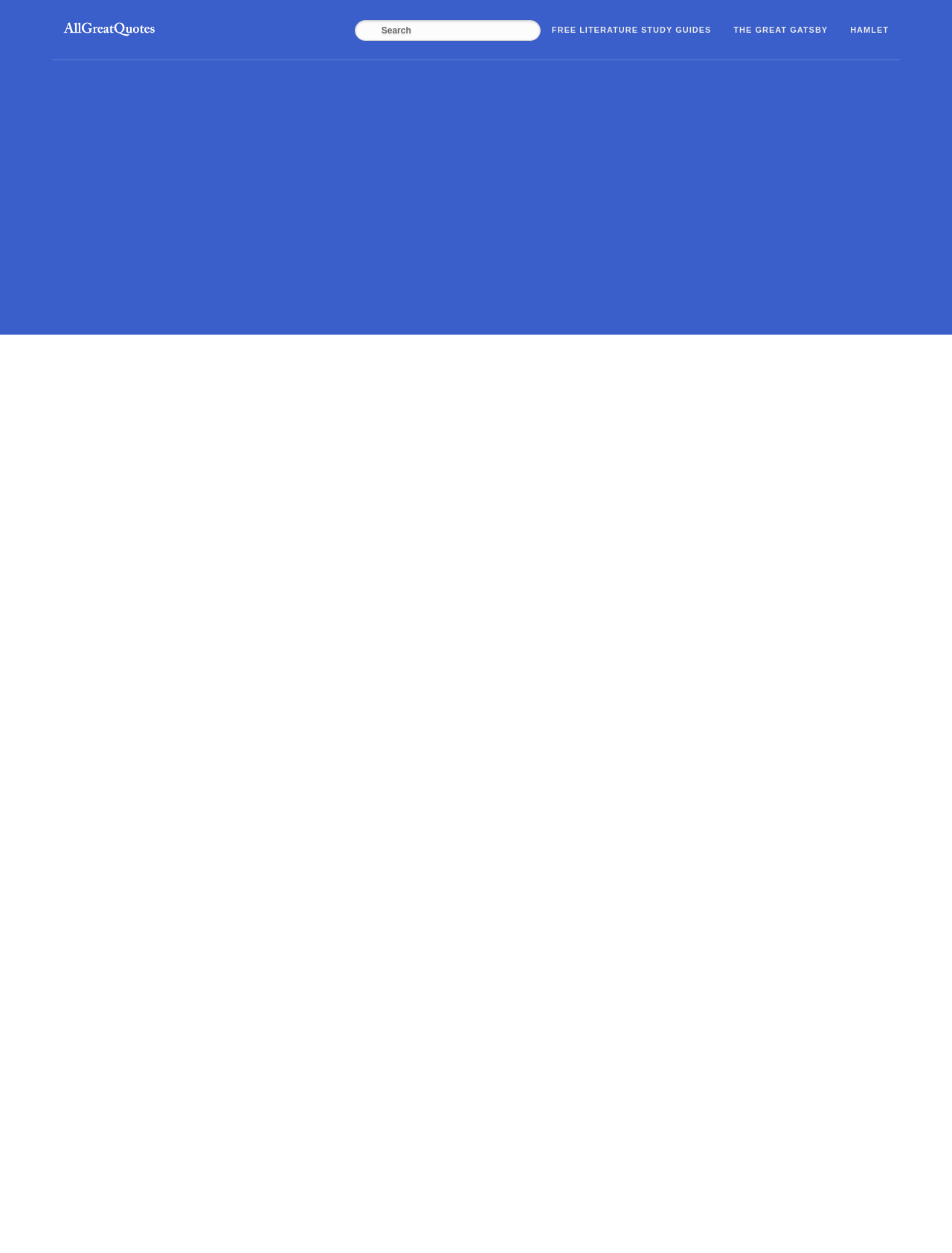Use a single word or phrase to answer the question: How can users search for specific quotes on this webpage?

Using the search box